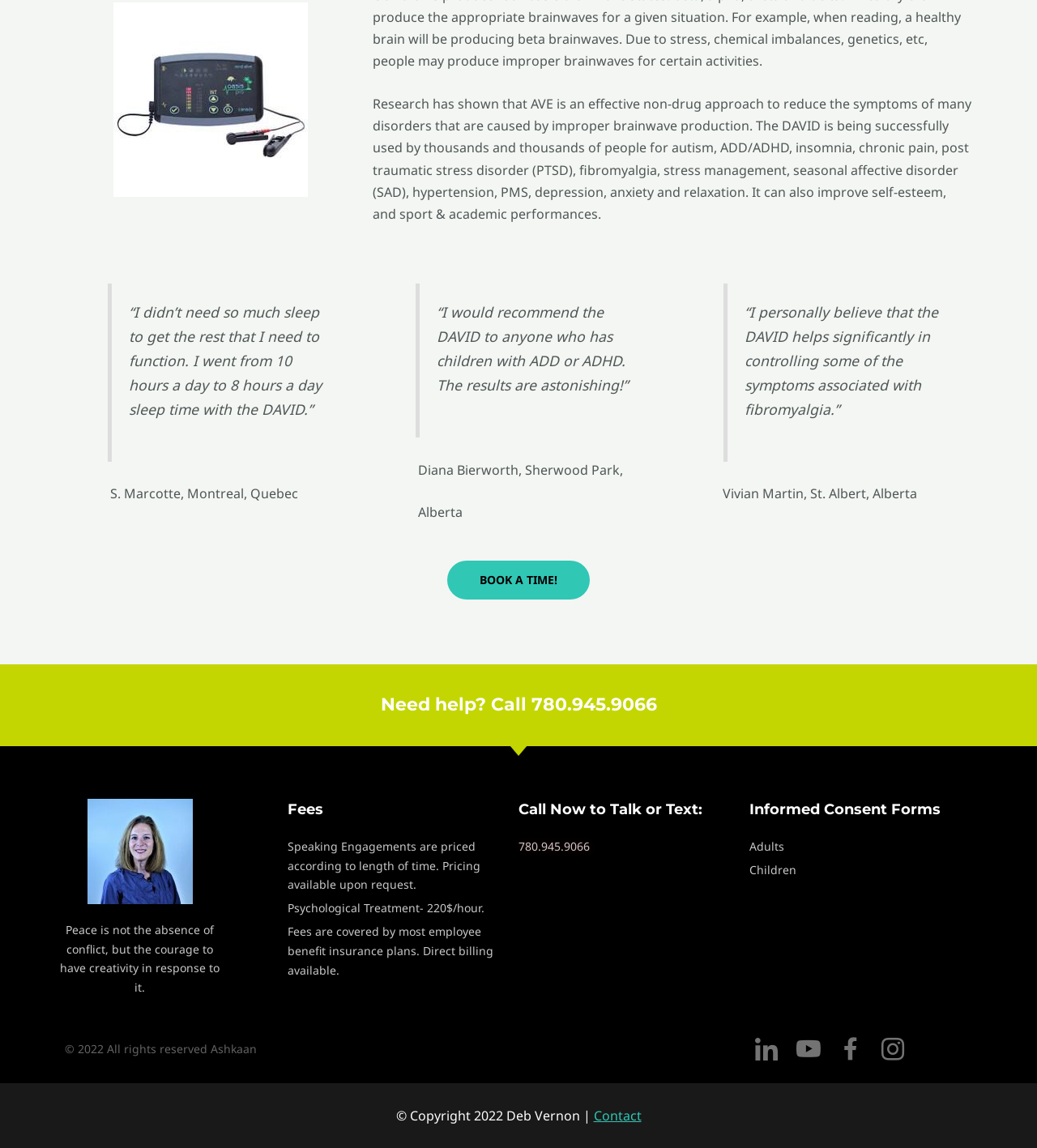What is the quote mentioned on the webpage?
Make sure to answer the question with a detailed and comprehensive explanation.

The quote mentioned on the webpage is 'Peace is not the absence of conflict, but the courage to have creativity in response to it.' It is located near the bottom of the webpage.